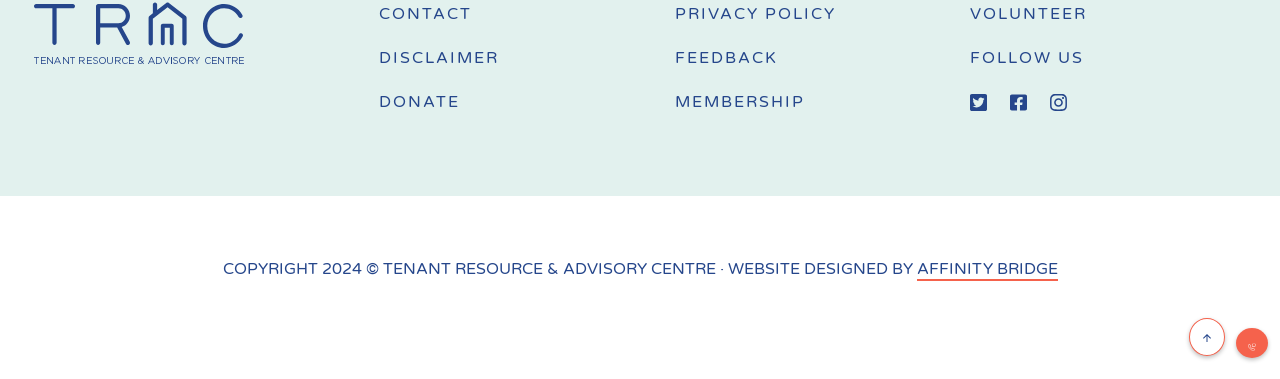What is the organization's copyright year?
Using the image as a reference, deliver a detailed and thorough answer to the question.

The copyright year can be found at the bottom of the webpage, where it says 'COPYRIGHT 2024 © TENANT RESOURCE & ADVISORY CENTRE · WEBSITE DESIGNED BY'.